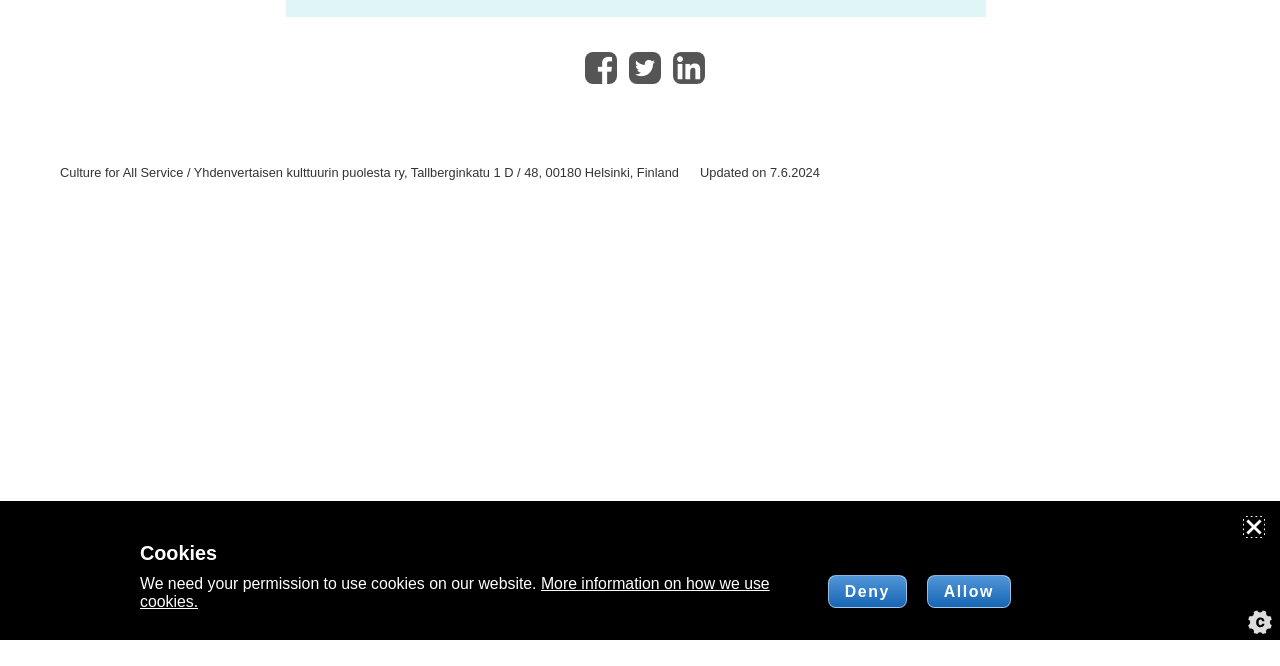Given the element description: "name="cookie_kiella" value="Deny"", predict the bounding box coordinates of the UI element it refers to, using four float numbers between 0 and 1, i.e., [left, top, right, bottom].

[0.647, 0.863, 0.708, 0.913]